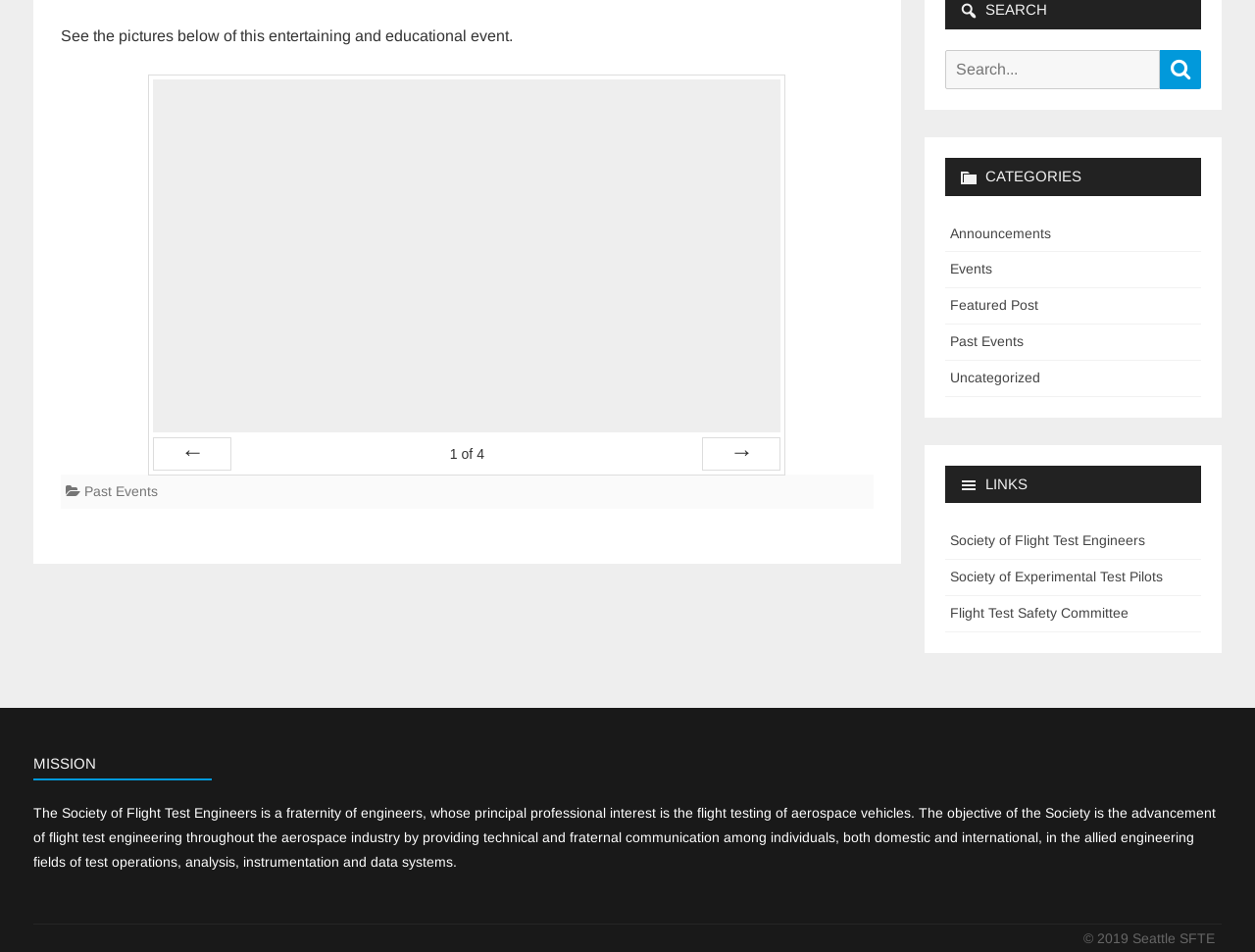Can you find the bounding box coordinates of the area I should click to execute the following instruction: "View Announcements"?

[0.757, 0.236, 0.838, 0.253]